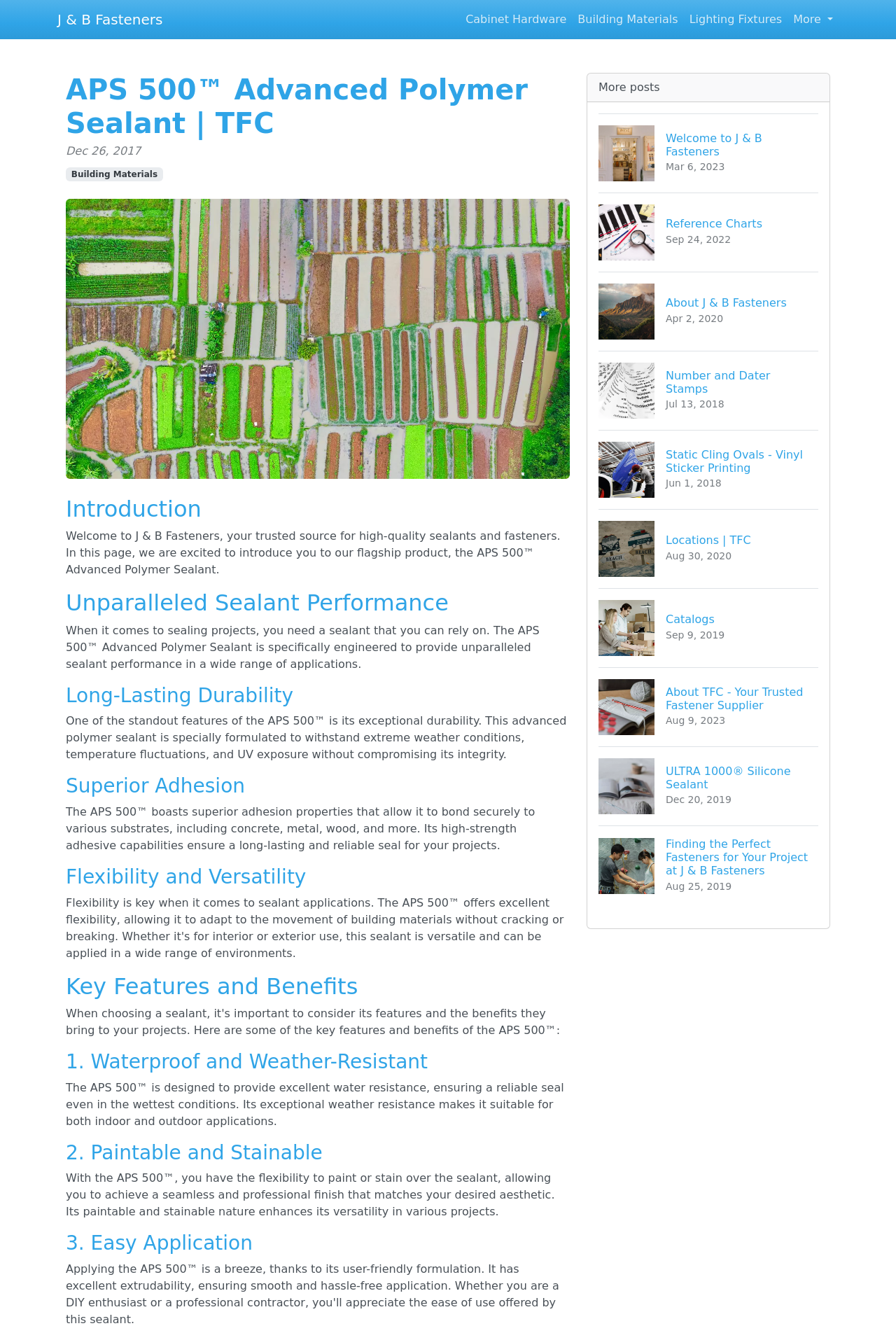Determine the bounding box coordinates for the area that should be clicked to carry out the following instruction: "Click on the 'Building Materials' link".

[0.513, 0.004, 0.639, 0.025]